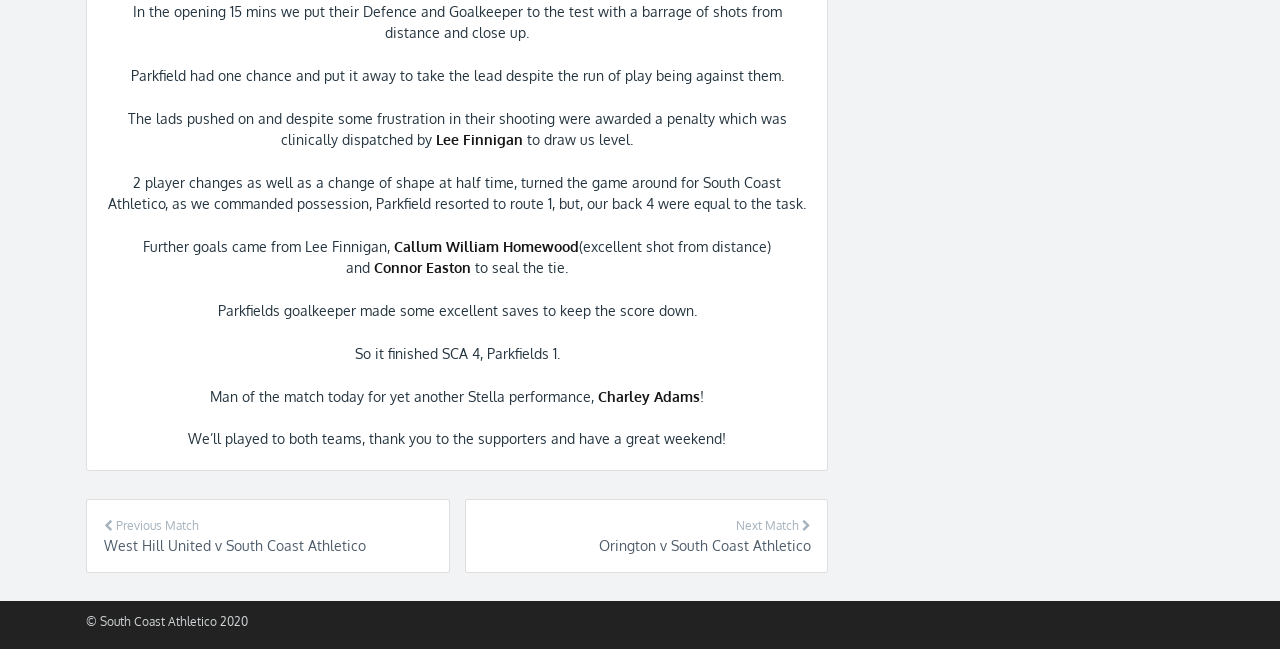Extract the bounding box coordinates for the UI element described as: "Callum William Homewood".

[0.308, 0.367, 0.452, 0.393]